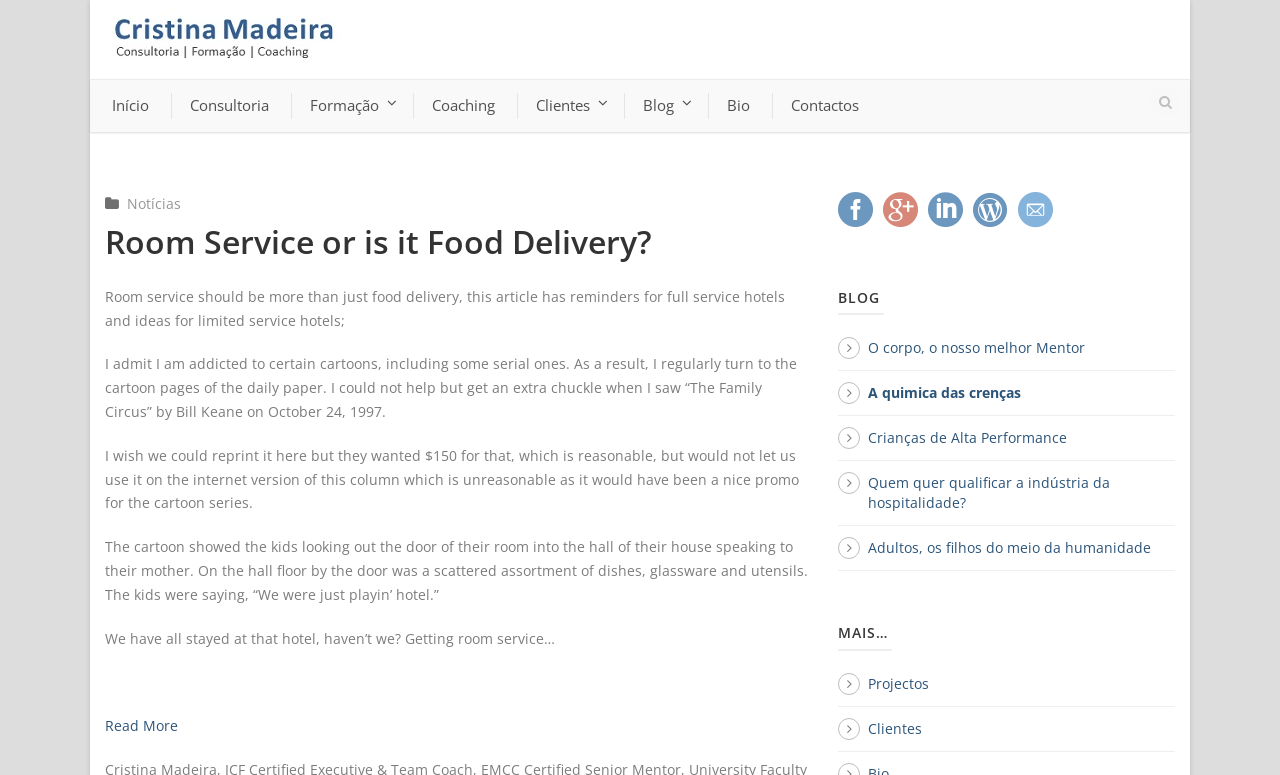What is the author's tone in the article?
From the image, respond using a single word or phrase.

Humorous and reflective